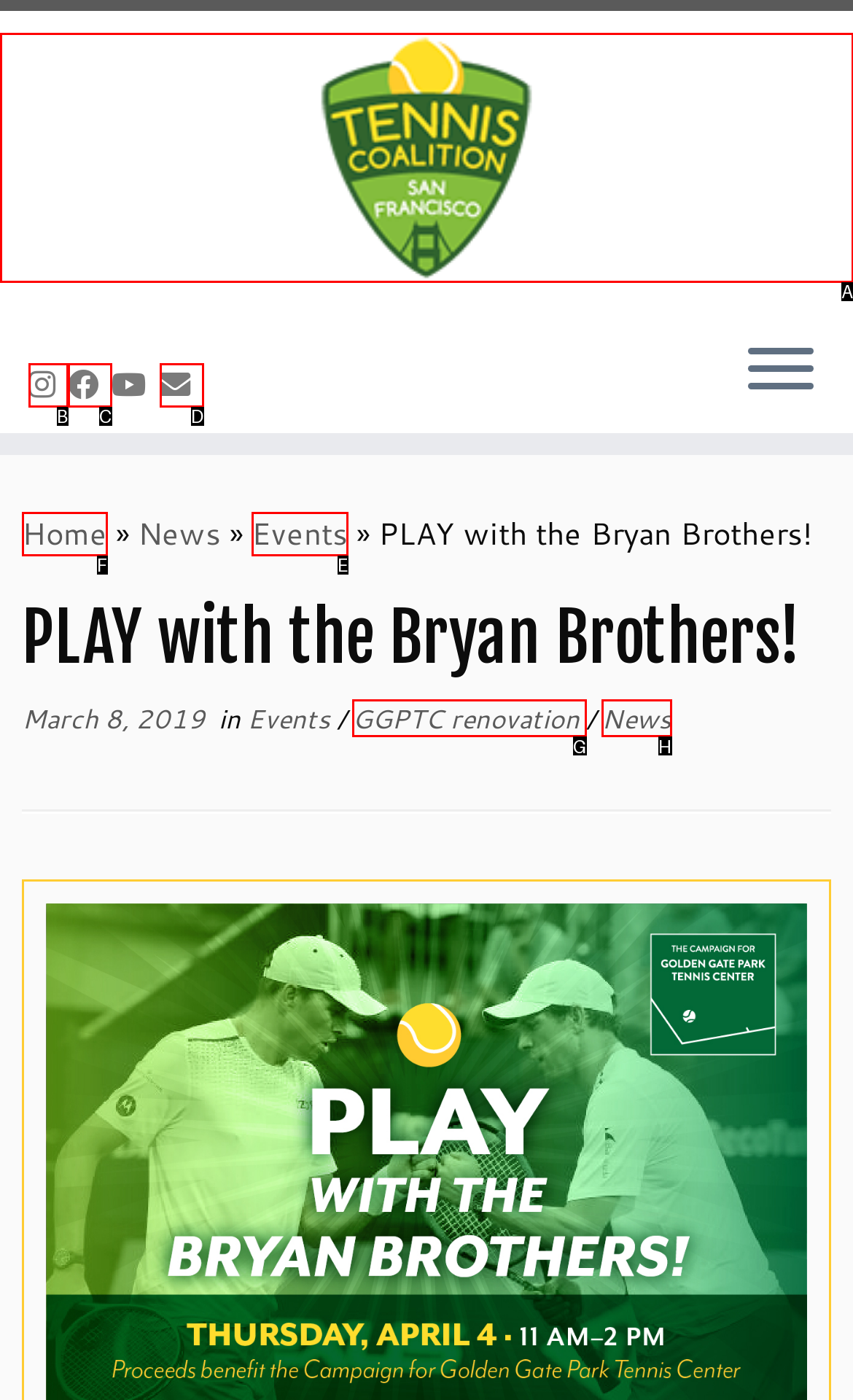Which lettered option should be clicked to perform the following task: Go to Home
Respond with the letter of the appropriate option.

F